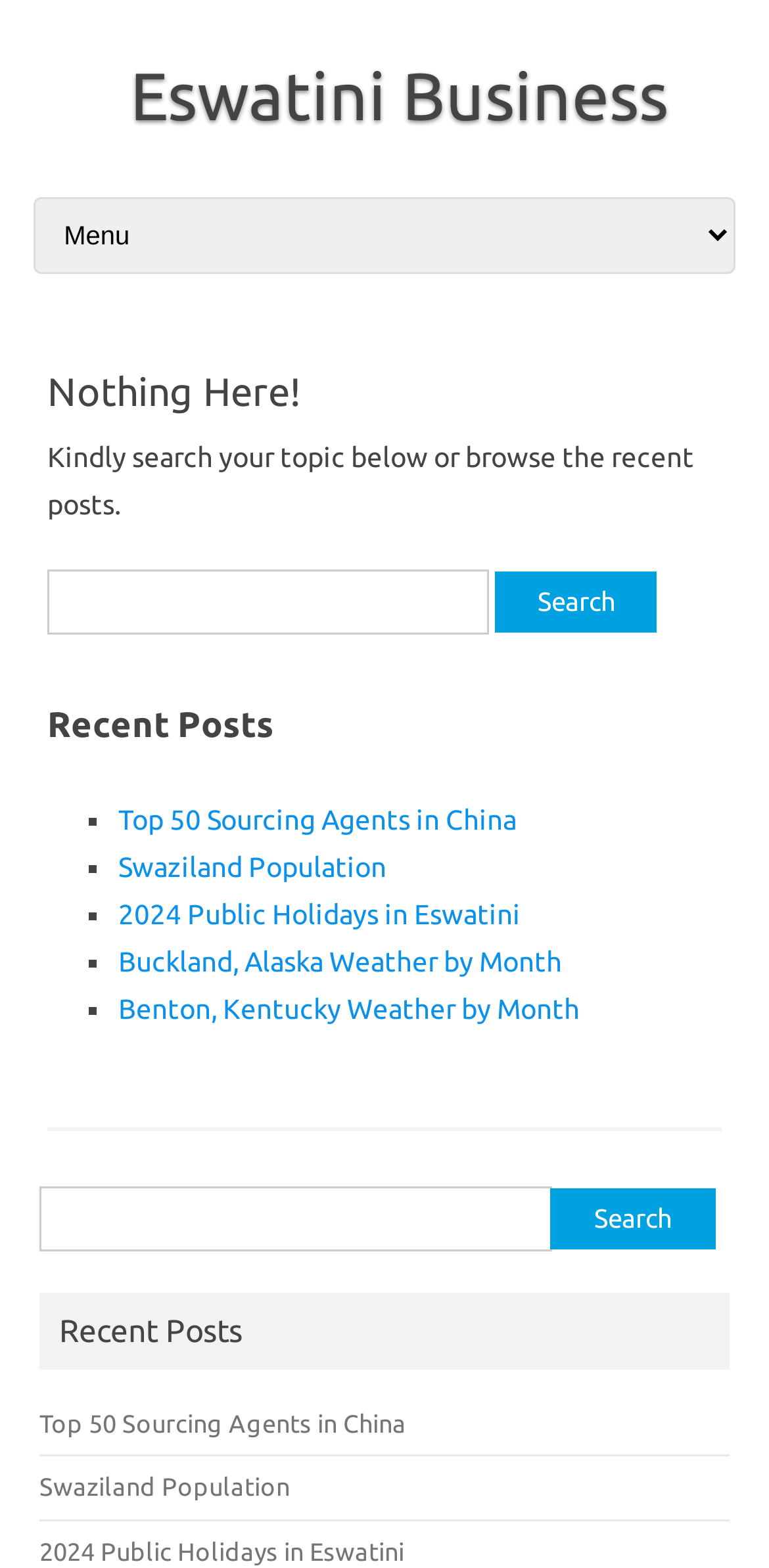Please identify the bounding box coordinates of the element's region that I should click in order to complete the following instruction: "Go to '2024 Public Holidays in Eswatini'". The bounding box coordinates consist of four float numbers between 0 and 1, i.e., [left, top, right, bottom].

[0.154, 0.573, 0.677, 0.593]